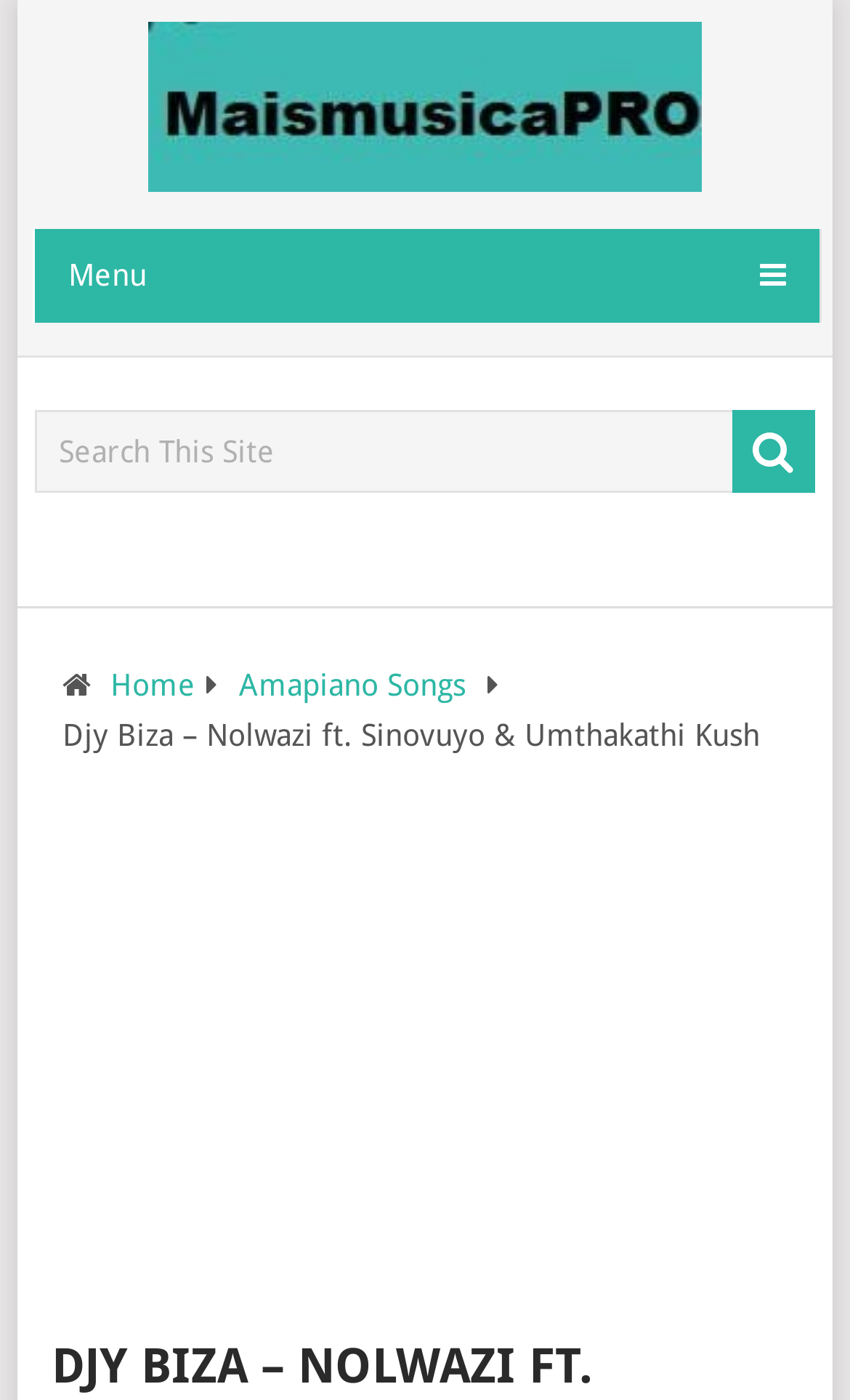Locate the UI element described by aria-label="Advertisement" name="aswift_2" title="Advertisement" in the provided webpage screenshot. Return the bounding box coordinates in the format (top-left x, top-left y, bottom-right x, bottom-right y), ensuring all values are between 0 and 1.

[0.06, 0.626, 0.94, 0.938]